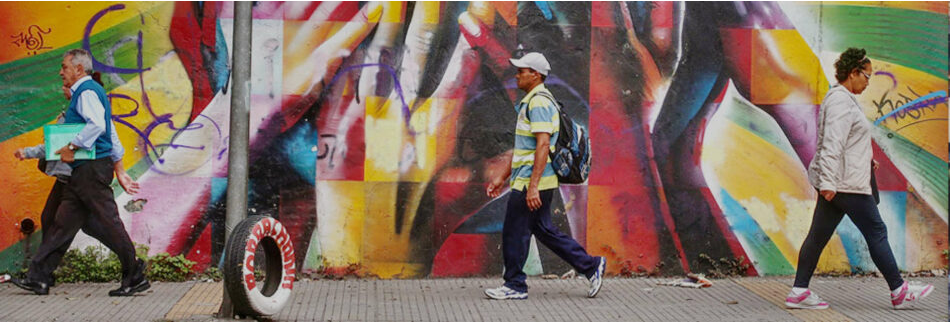What is the woman's demeanor?
Look at the image and respond to the question as thoroughly as possible.

The caption describes the woman as walking 'purposefully' with her hair styled neatly, indicating a confident and intent demeanor.